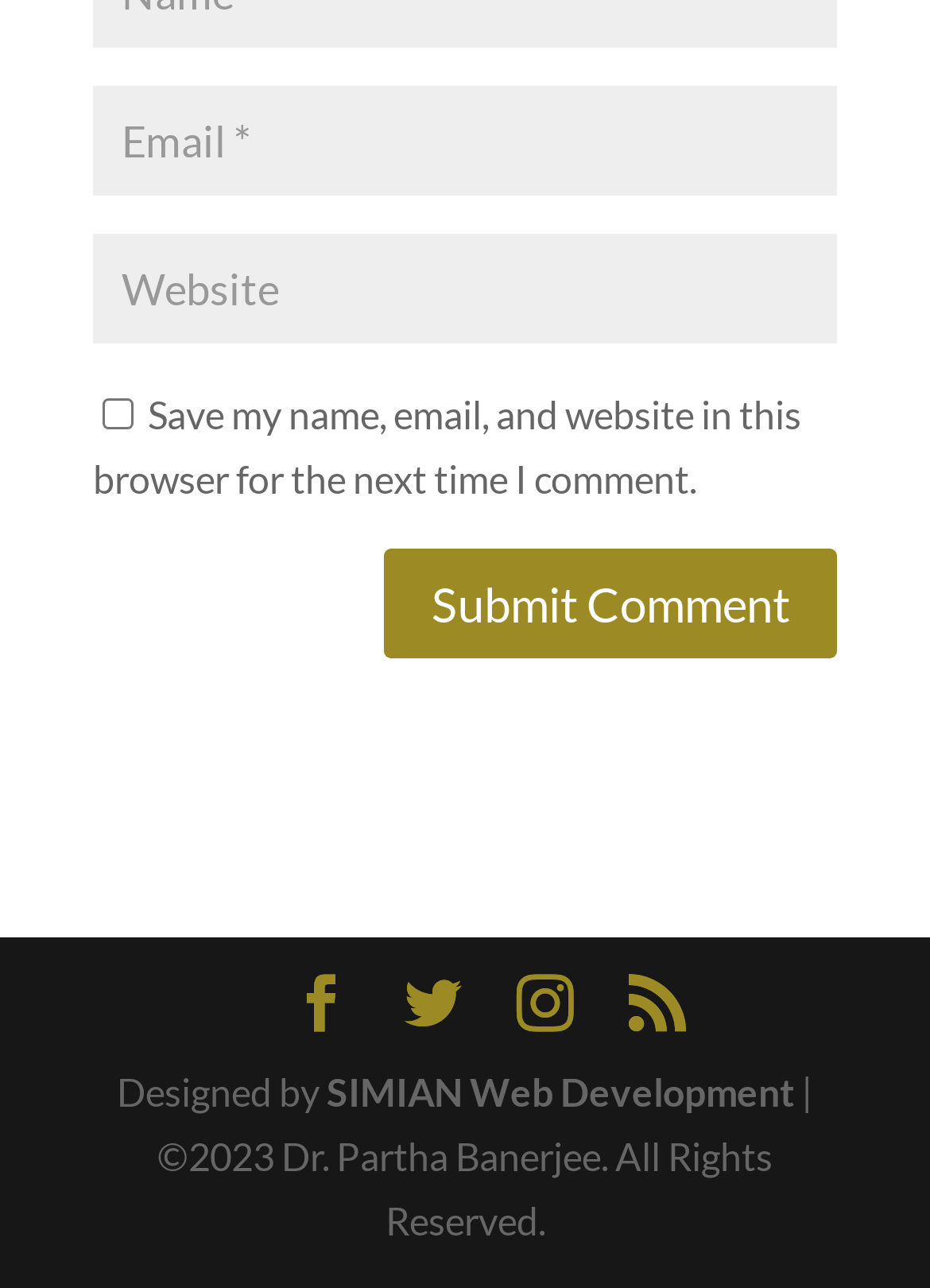Can you specify the bounding box coordinates for the region that should be clicked to fulfill this instruction: "Visit SIMIAN Web Development website".

[0.351, 0.829, 0.854, 0.864]